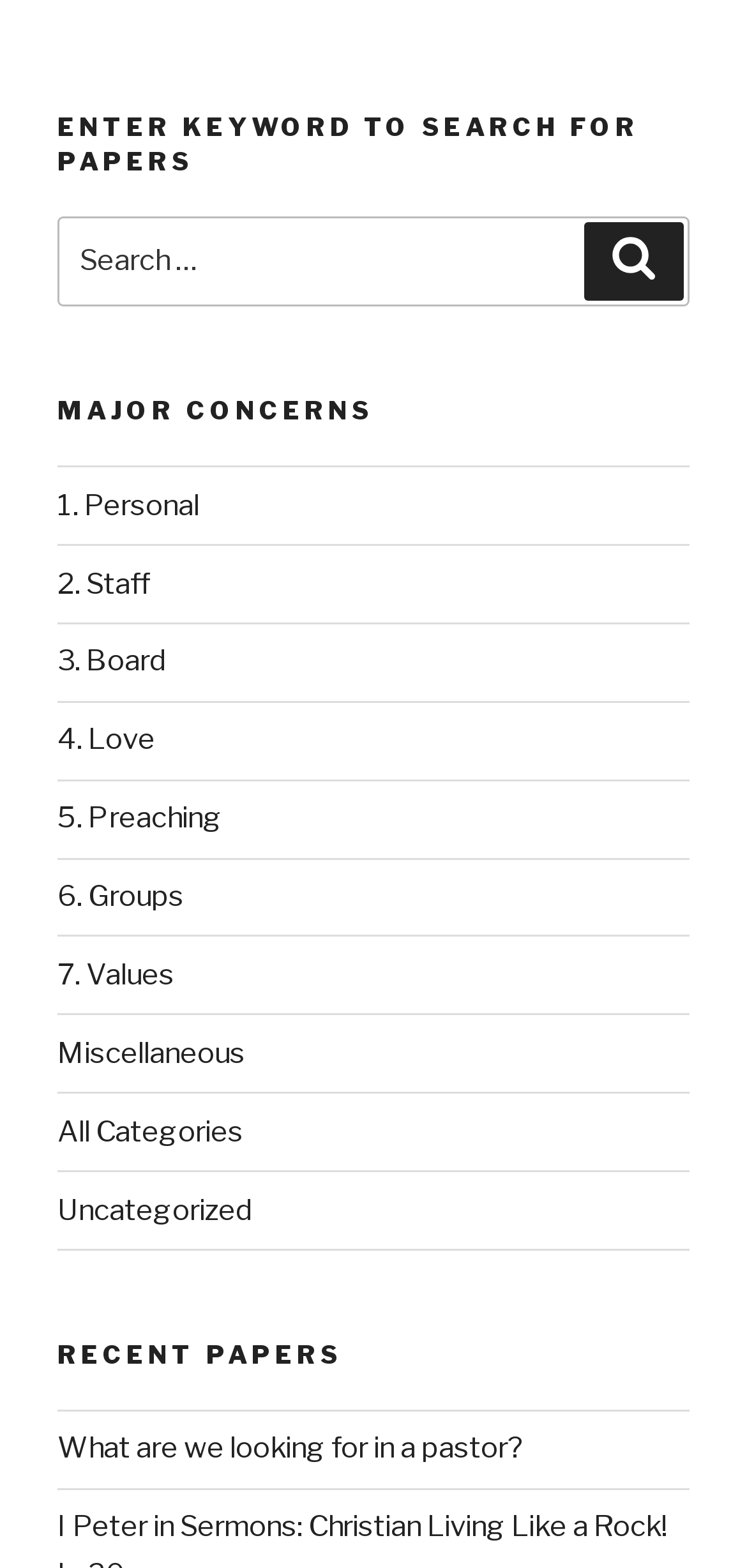What is the function of the button next to the search box?
By examining the image, provide a one-word or phrase answer.

Search